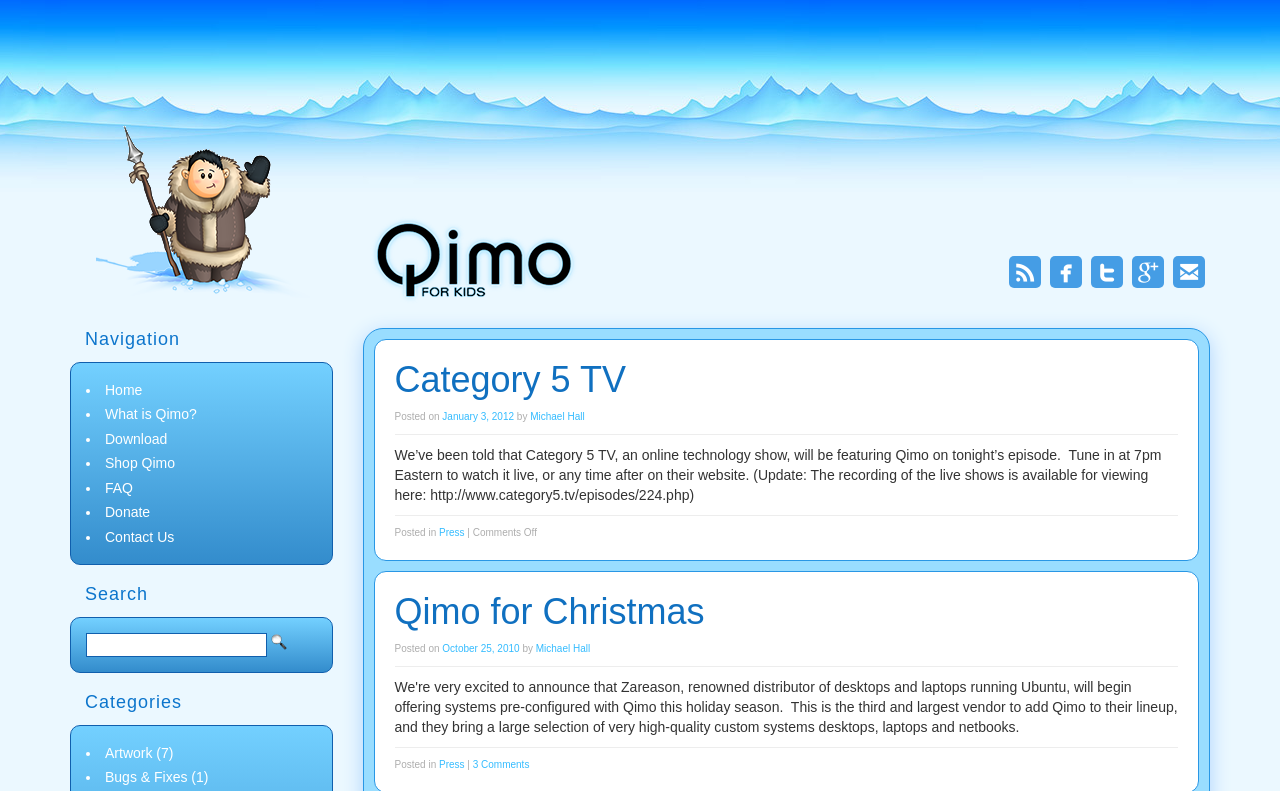Who posted the article about Qimo for Christmas?
Offer a detailed and full explanation in response to the question.

I found the answer by looking at the article with the heading 'Qimo for Christmas' and finding the author's name 'Michael Hall'.